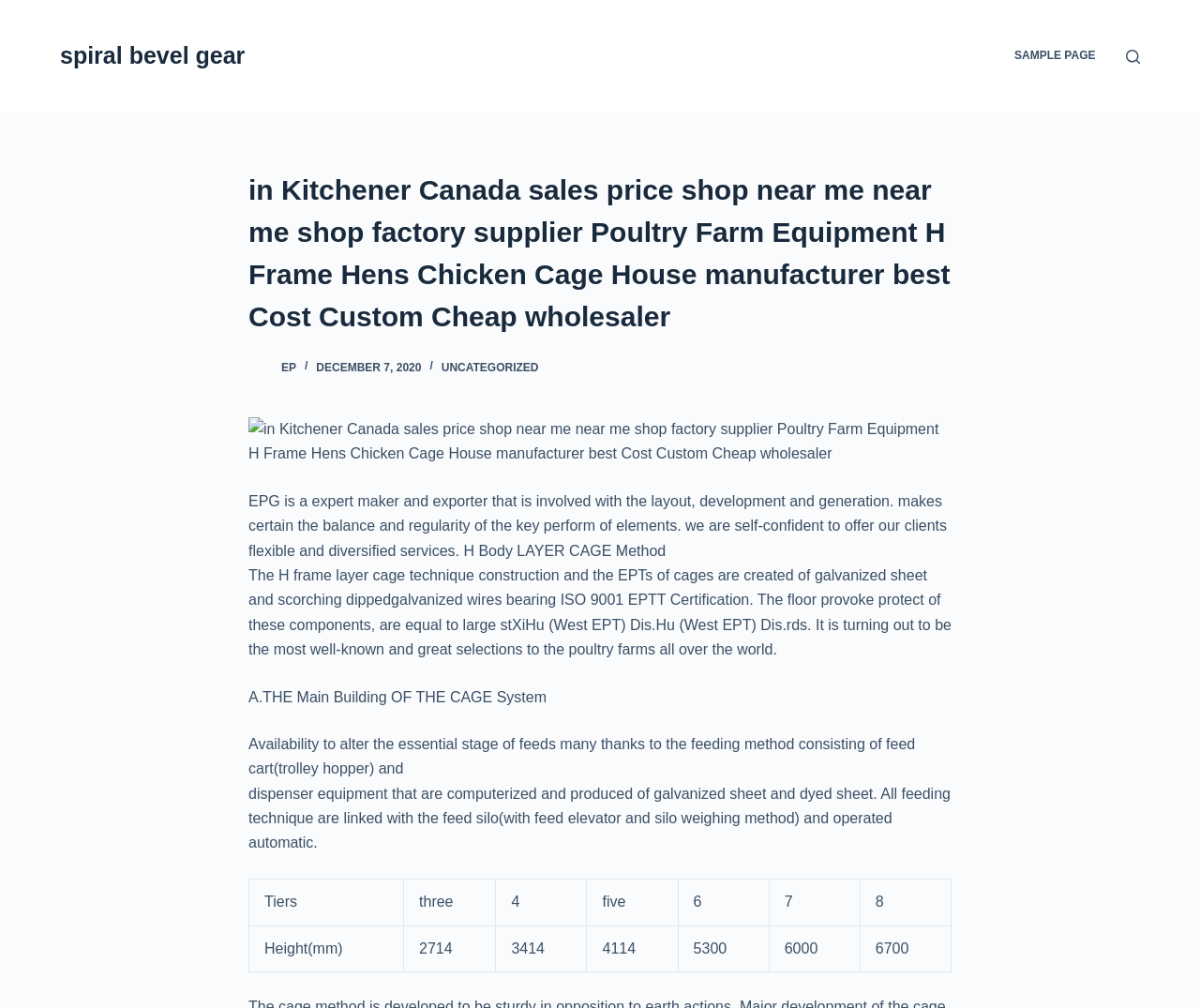Give a full account of the webpage's elements and their arrangement.

This webpage appears to be a product page for a company called EPG, which specializes in poultry farm equipment. At the top of the page, there is a navigation menu with a link to a sample page. To the right of the navigation menu, there is a button to open a search form.

Below the navigation menu, there is a header section with a logo image and a heading that reads "in Kitchener Canada sales price shop near me near me shop factory supplier Poultry Farm Equipment H Frame Hens Chicken Cage House manufacturer best Cost Custom Cheap wholesaler". Below the heading, there is a paragraph of text that describes EPG as an expert maker and exporter involved in the layout, development, and generation of poultry farm equipment.

To the right of the paragraph, there is an image of a poultry farm equipment. Below the image, there are several paragraphs of text that describe the features and benefits of the H frame layer cage technique, including its construction, feeding system, and automated dispenser equipment.

Further down the page, there is a table with two rows and eight columns, displaying information about the tiers, height, and other specifications of the poultry farm equipment. The table is divided into grid cells, each containing specific data.

Overall, the webpage appears to be a product page that provides detailed information about EPG's poultry farm equipment, including its features, benefits, and specifications.